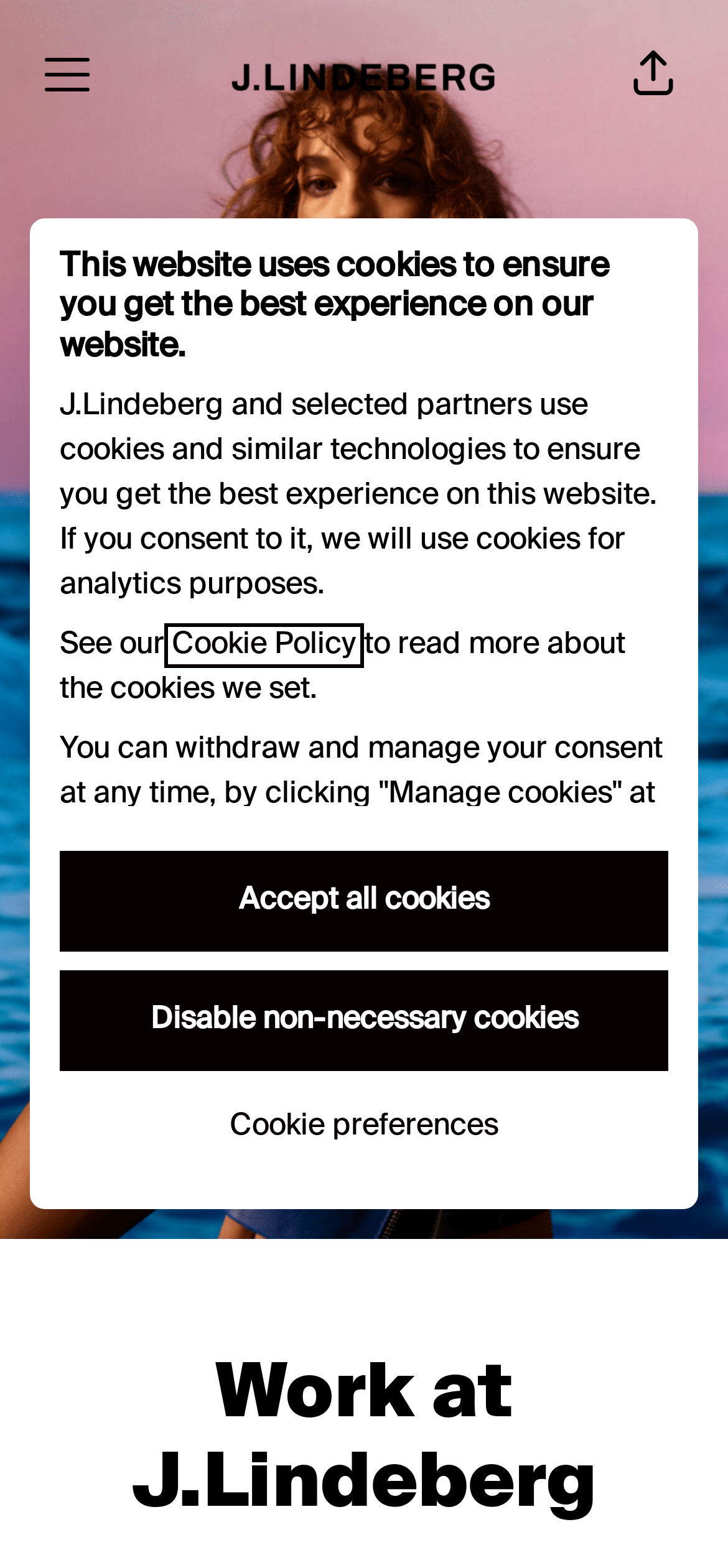What is the name of the career site?
Provide a comprehensive and detailed answer to the question.

The name of the career site can be found by looking at the link in the top header section, which says 'J.Lindeberg career site'. This link is accompanied by an image, indicating that it leads to a separate website or page dedicated to careers at J.Lindeberg.